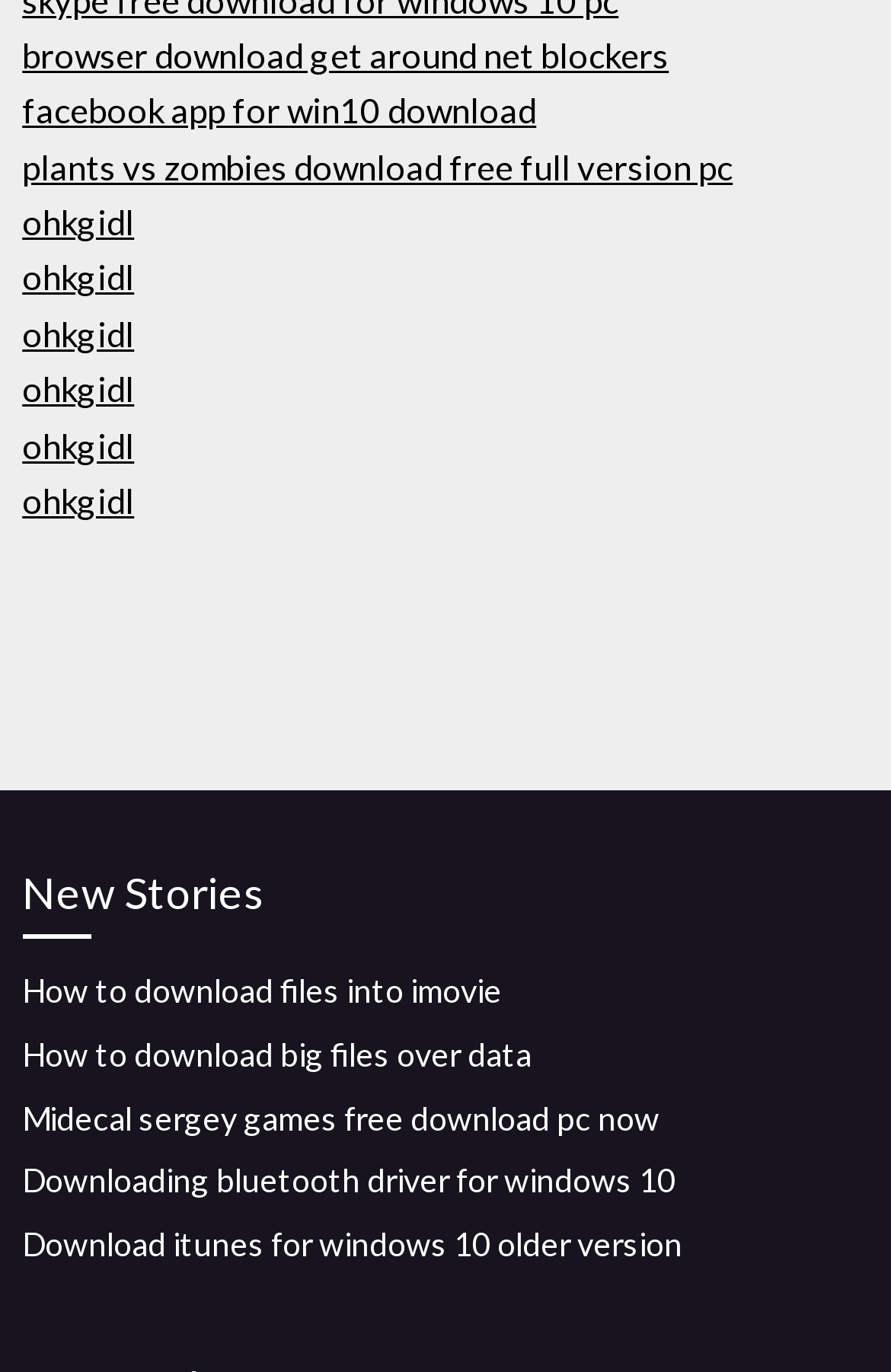Calculate the bounding box coordinates of the UI element given the description: "ohkgidl".

[0.025, 0.187, 0.151, 0.217]